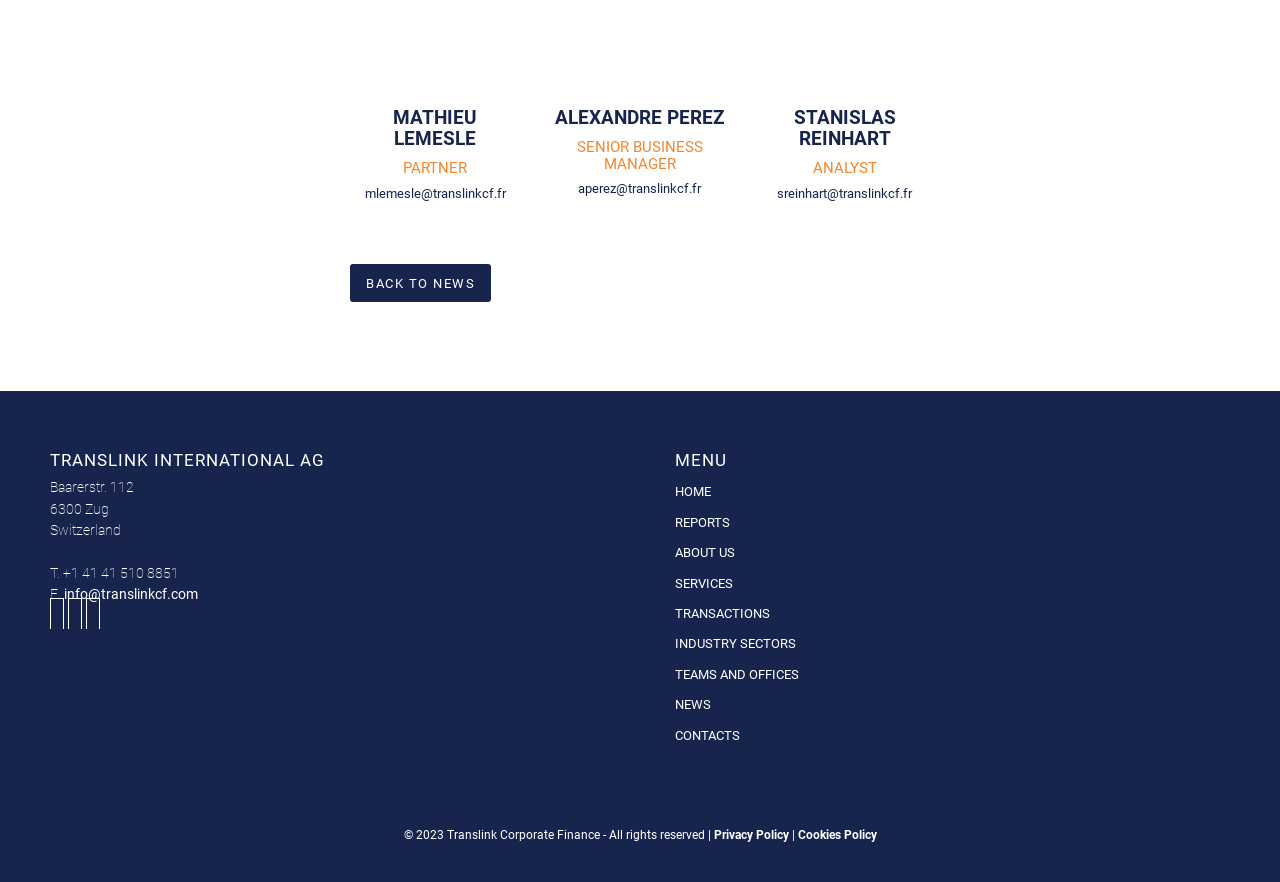Based on the image, provide a detailed and complete answer to the question: 
How many social media links are there?

There are three social media links, which are represented by the link elements with the bounding box coordinates [0.039, 0.693, 0.053, 0.71], [0.053, 0.693, 0.067, 0.71], and [0.067, 0.693, 0.081, 0.71].